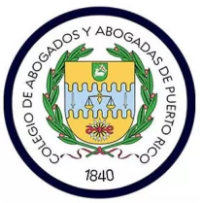Create an elaborate description of the image, covering every aspect.

The image features the emblem of the "Colegio de Abogados y Abogadas de Puerto Rico," which translates to the "College of Attorneys of Puerto Rico." The seal is circular, surrounded by a blue border that reads the organization's name in Spanish. At the center, there is a coat of arms that includes various decorative elements representing the legal profession, framed by a laurel wreath. Below the emblem, the year "1840" signifies its establishment, highlighting the long-standing tradition and authority of the institution in Puerto Rico's legal community. This image serves as a representation of professionalism and commitment to the law within the region.